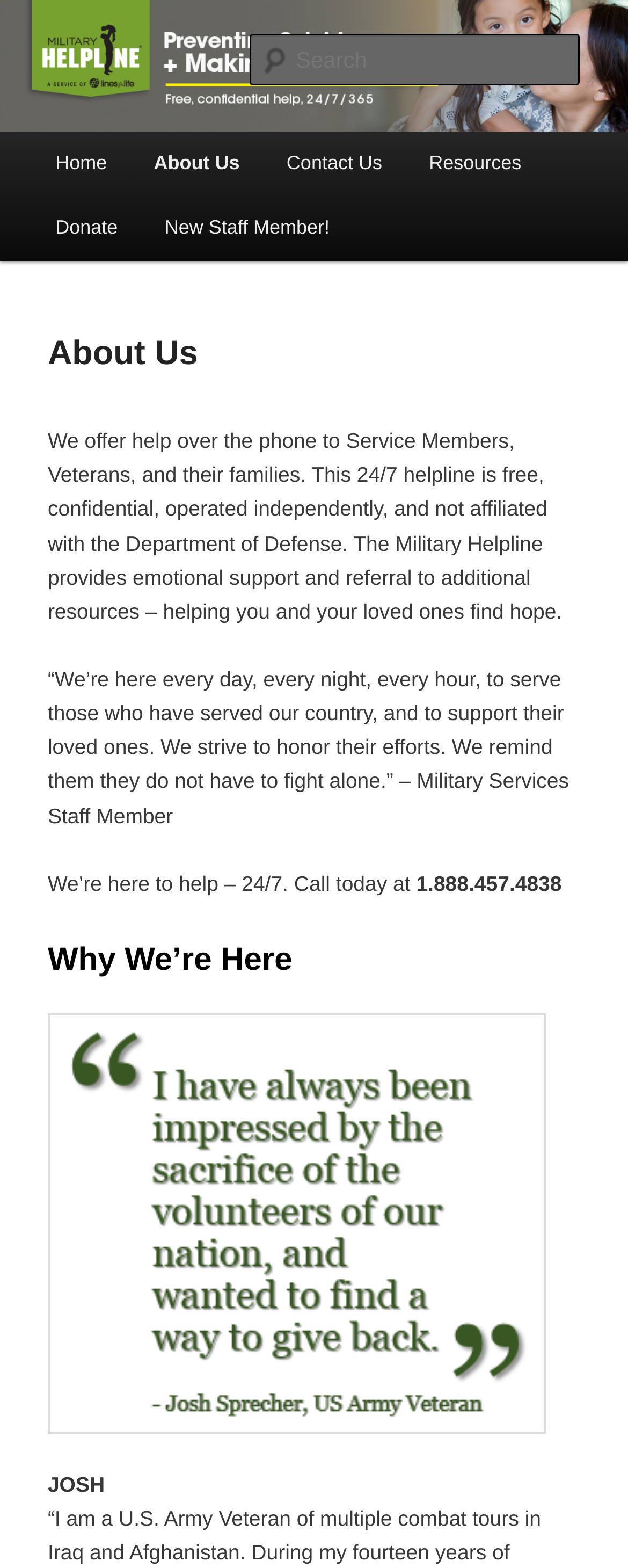What is the name of the staff member quoted on the webpage?
Answer briefly with a single word or phrase based on the image.

JOSH